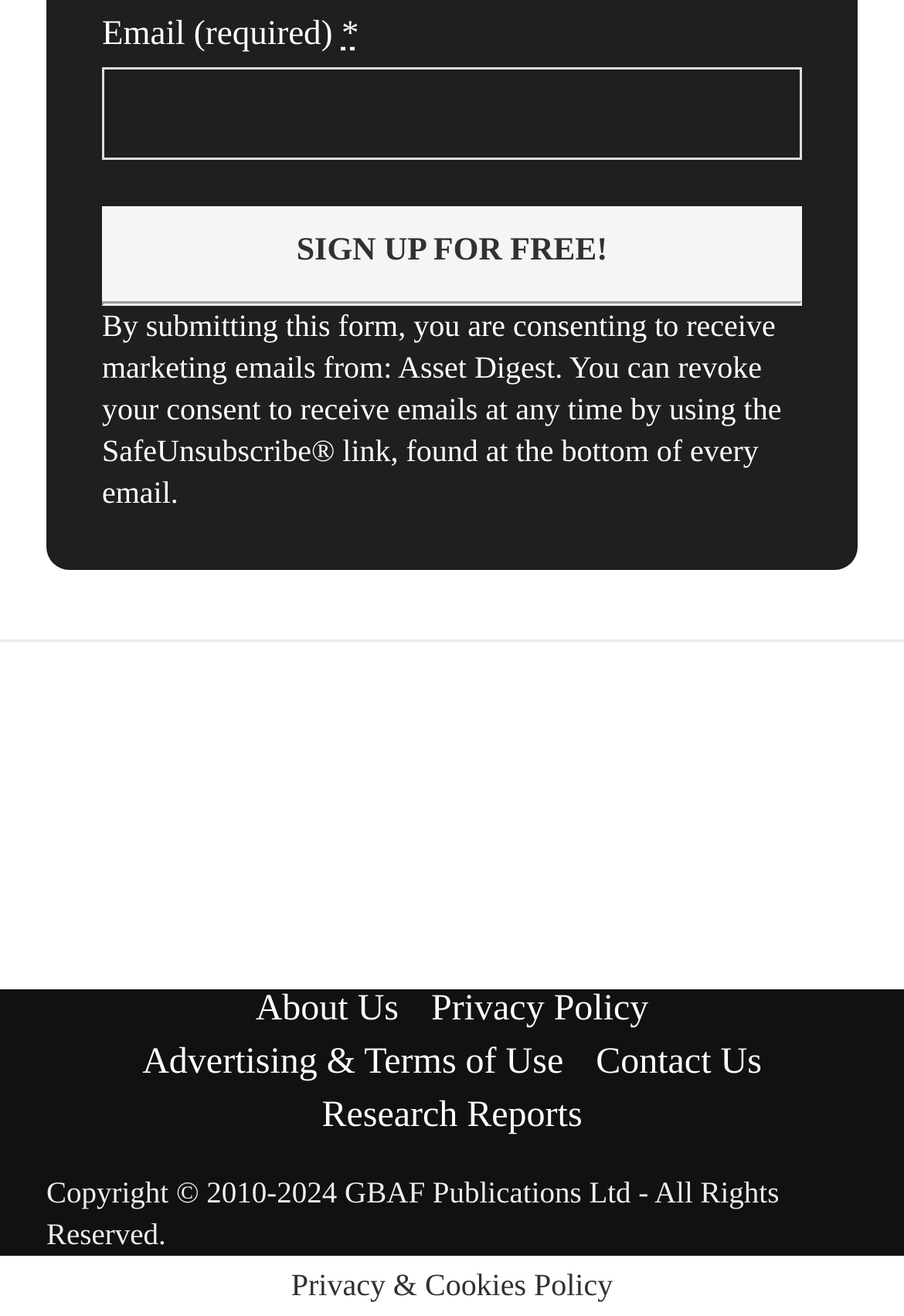Provide the bounding box coordinates of the UI element that matches the description: "parent_node: Email (required) * name="email___3c59495a3edf2d27cd20fc1987544522"".

[0.113, 0.052, 0.887, 0.122]